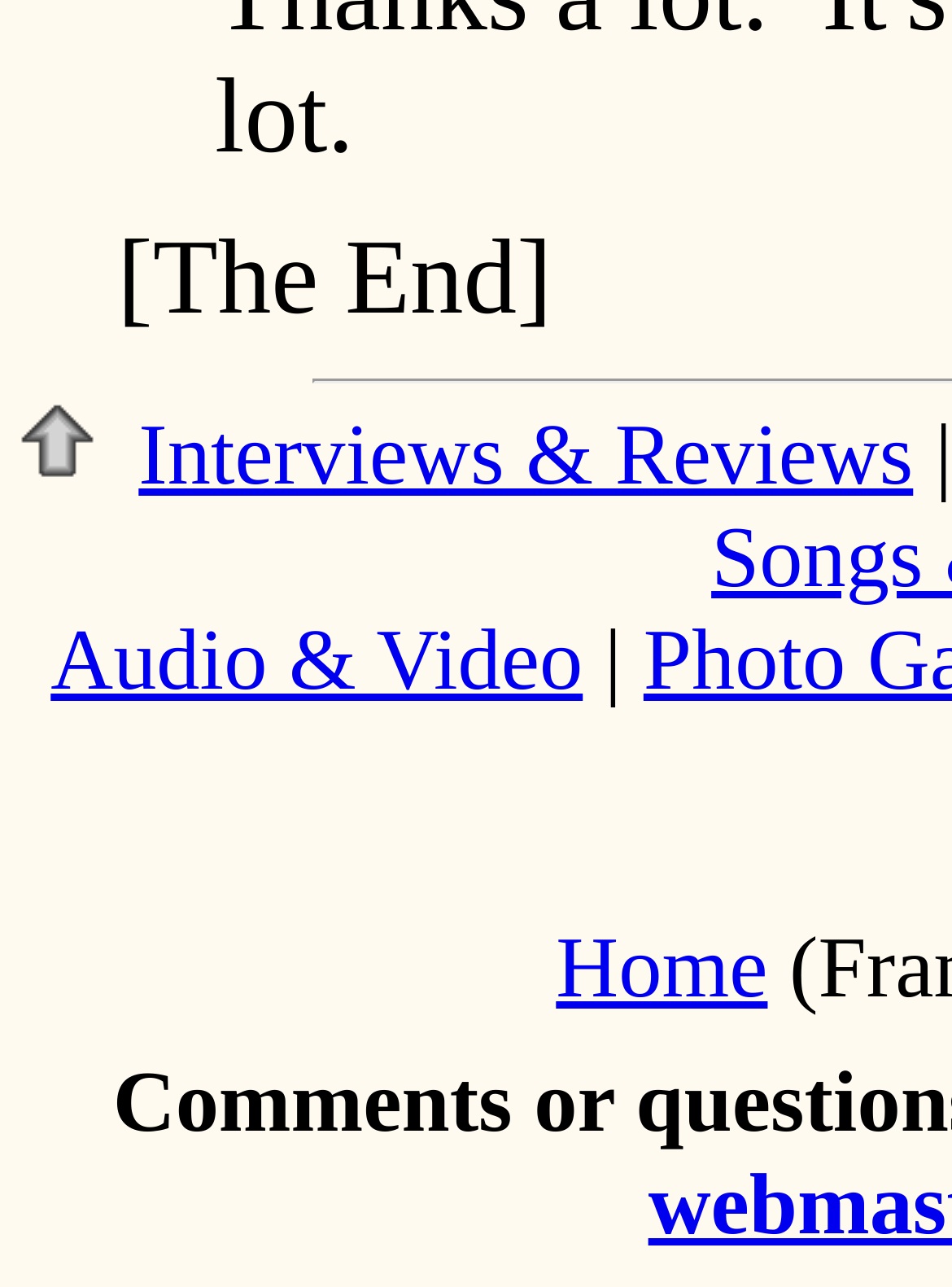Given the description "Home", determine the bounding box of the corresponding UI element.

[0.584, 0.713, 0.806, 0.789]